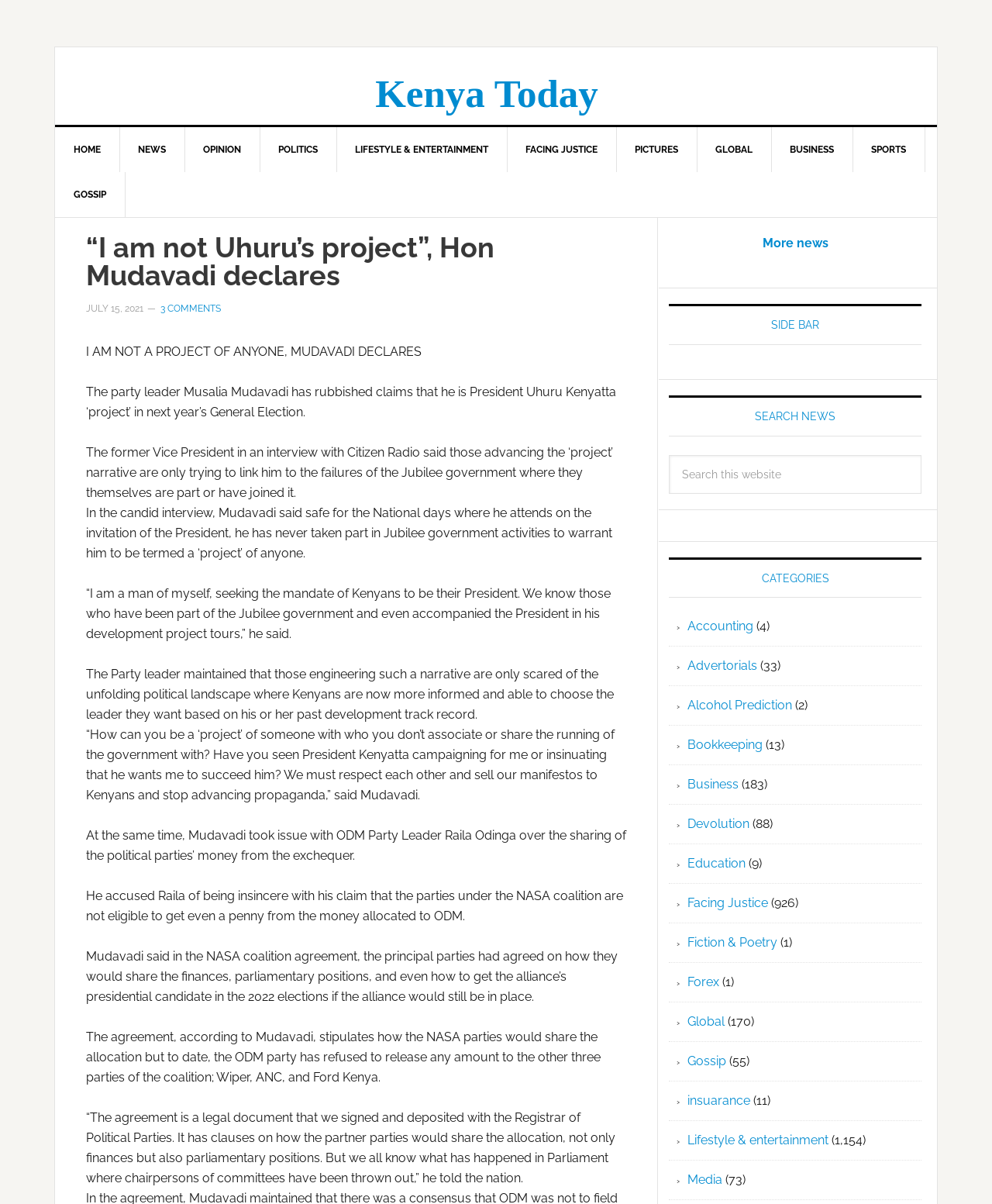Locate the primary headline on the webpage and provide its text.

“I am not Uhuru’s project”, Hon Mudavadi declares